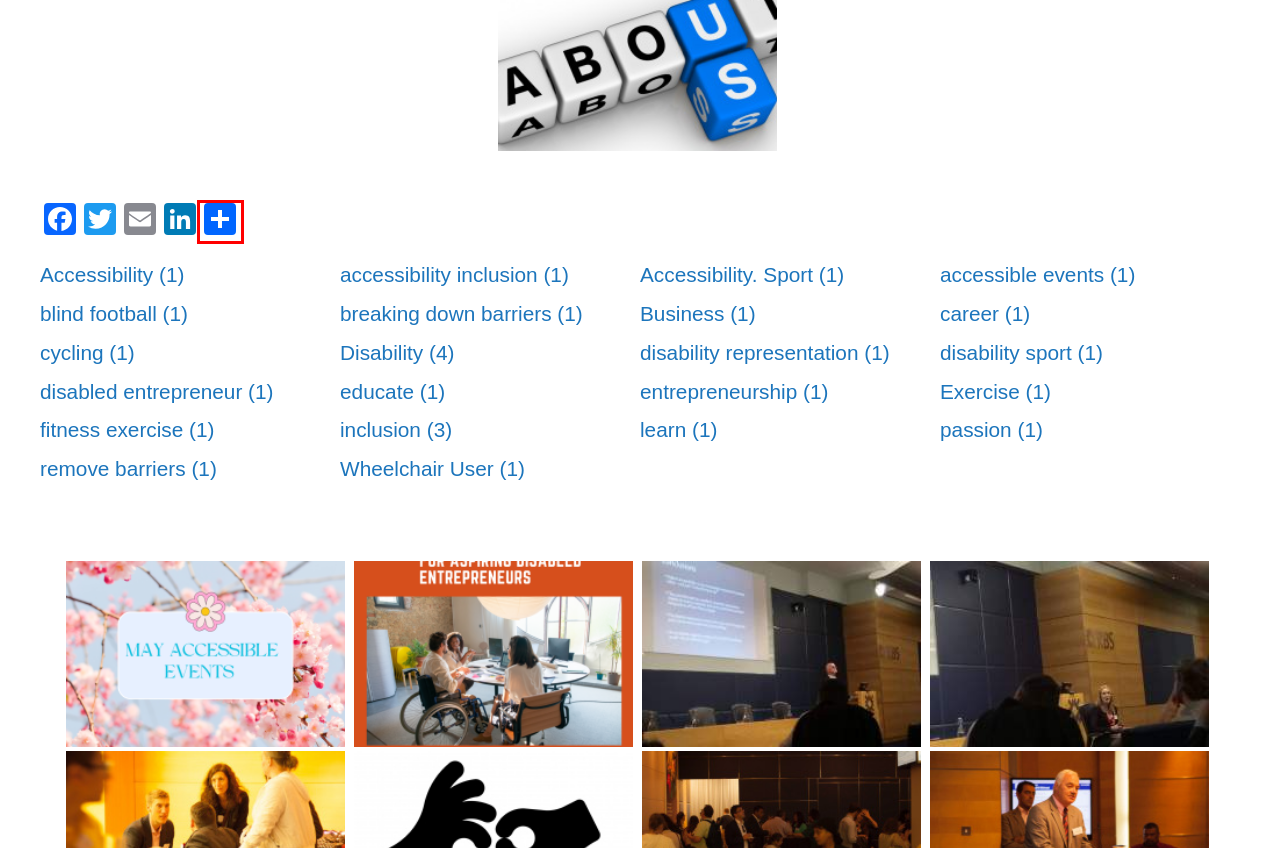Examine the screenshot of the webpage, which includes a red bounding box around an element. Choose the best matching webpage description for the page that will be displayed after clicking the element inside the red bounding box. Here are the candidates:
A. accessible events Archives - Access My Events
B. inclusion Archives - Access My Events
C. AddToAny - Share
D. blind football Archives - Access My Events
E. disability representation Archives - Access My Events
F. cycling Archives - Access My Events
G. fitness exercise Archives - Access My Events
H. disabled entrepreneur Archives - Access My Events

C